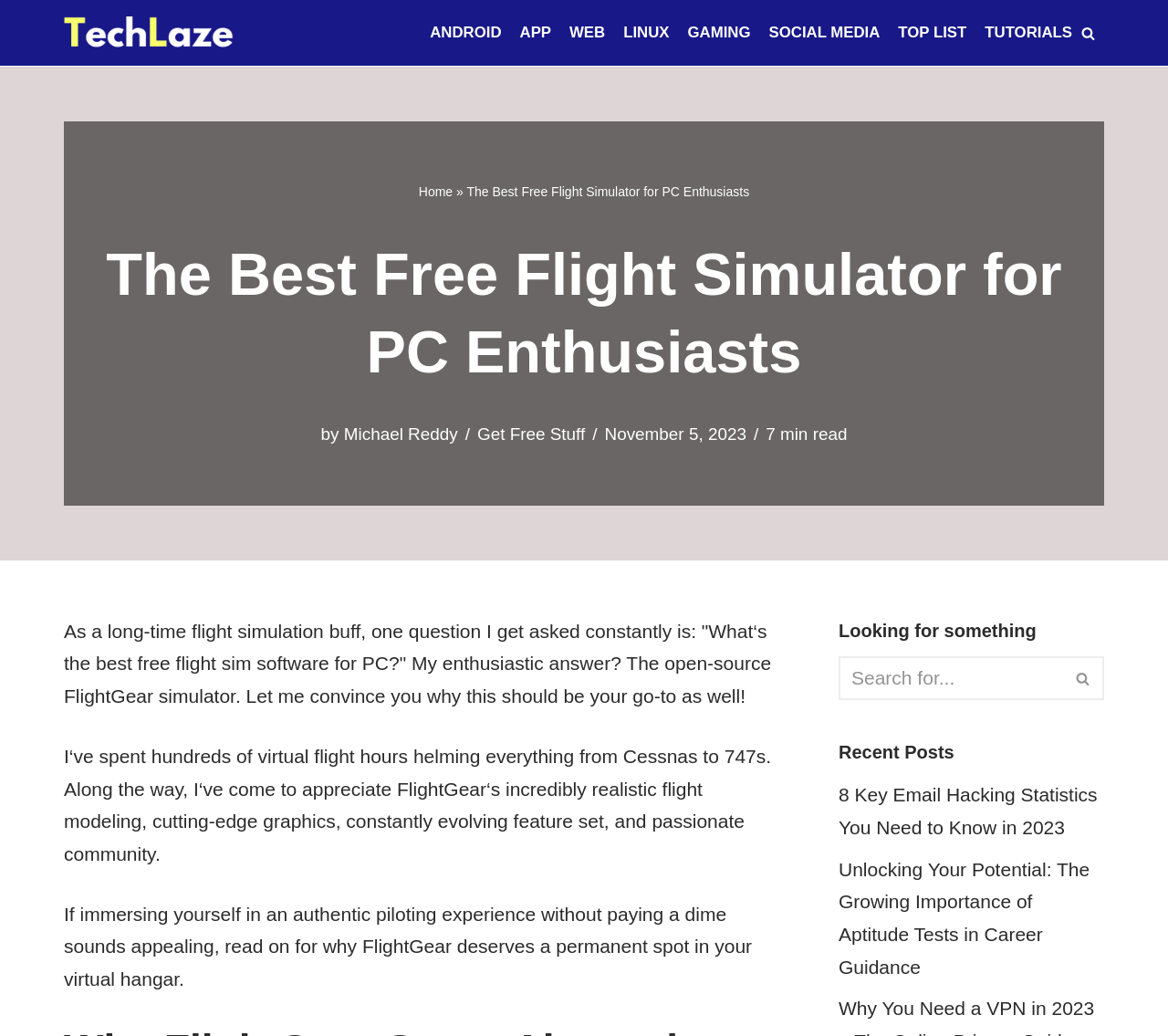How long does it take to read the article?
Provide a short answer using one word or a brief phrase based on the image.

7 min